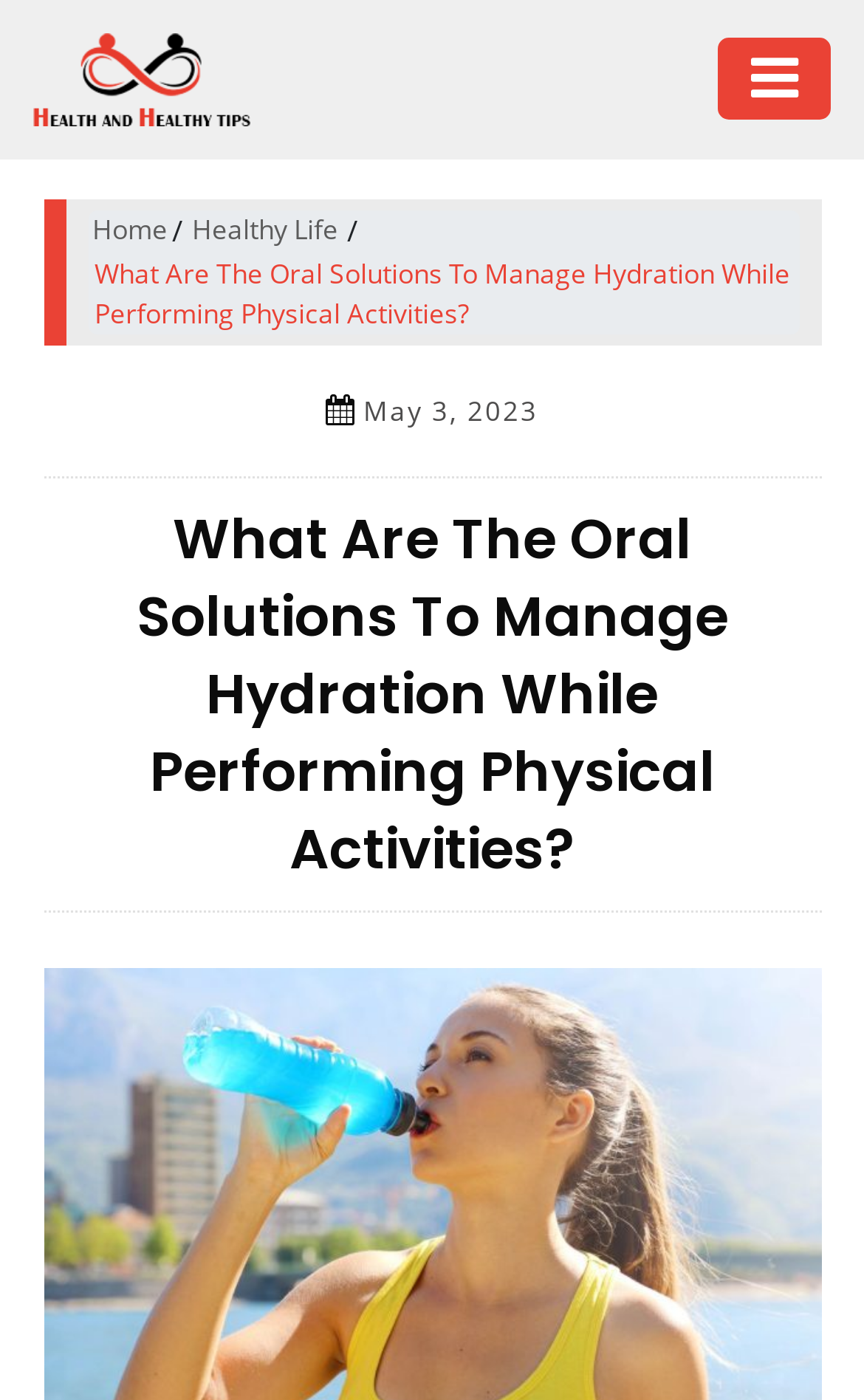What is the date of the article?
Give a one-word or short phrase answer based on the image.

May 3, 2023